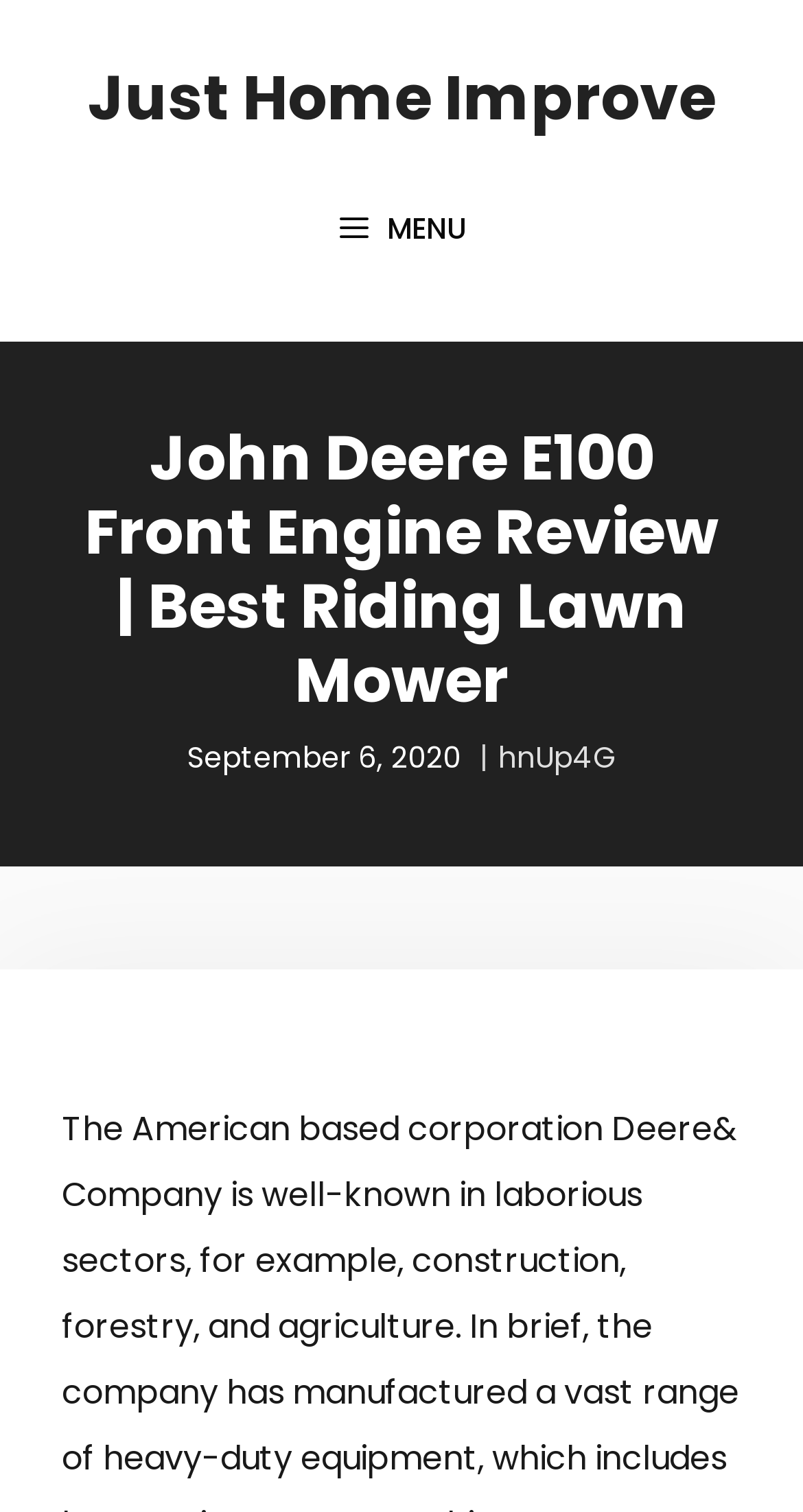Please find the bounding box coordinates in the format (top-left x, top-left y, bottom-right x, bottom-right y) for the given element description. Ensure the coordinates are floating point numbers between 0 and 1. Description: hnUp4G

[0.621, 0.487, 0.767, 0.515]